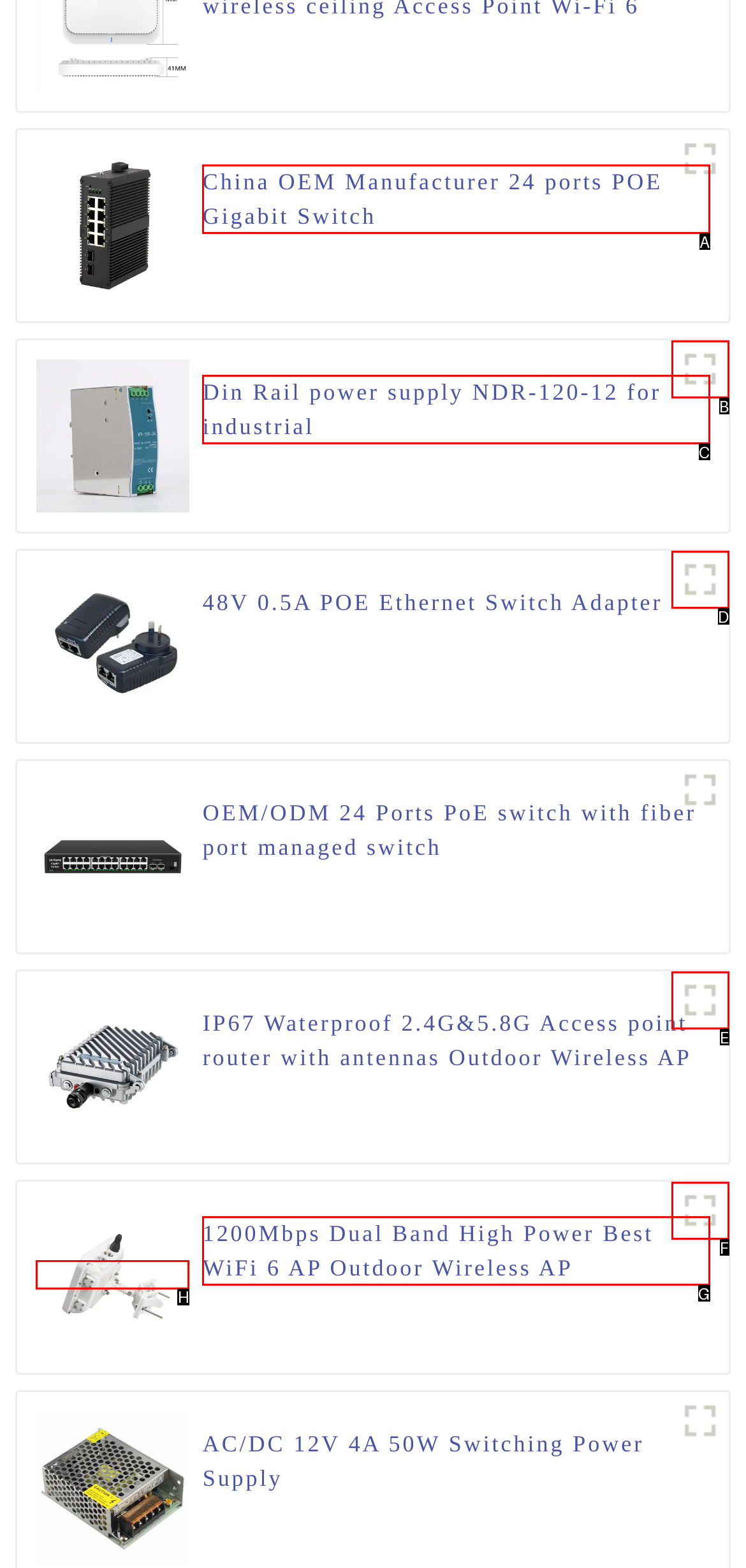Choose the option that aligns with the description: title="Ac Wireless Access Point"
Respond with the letter of the chosen option directly.

E